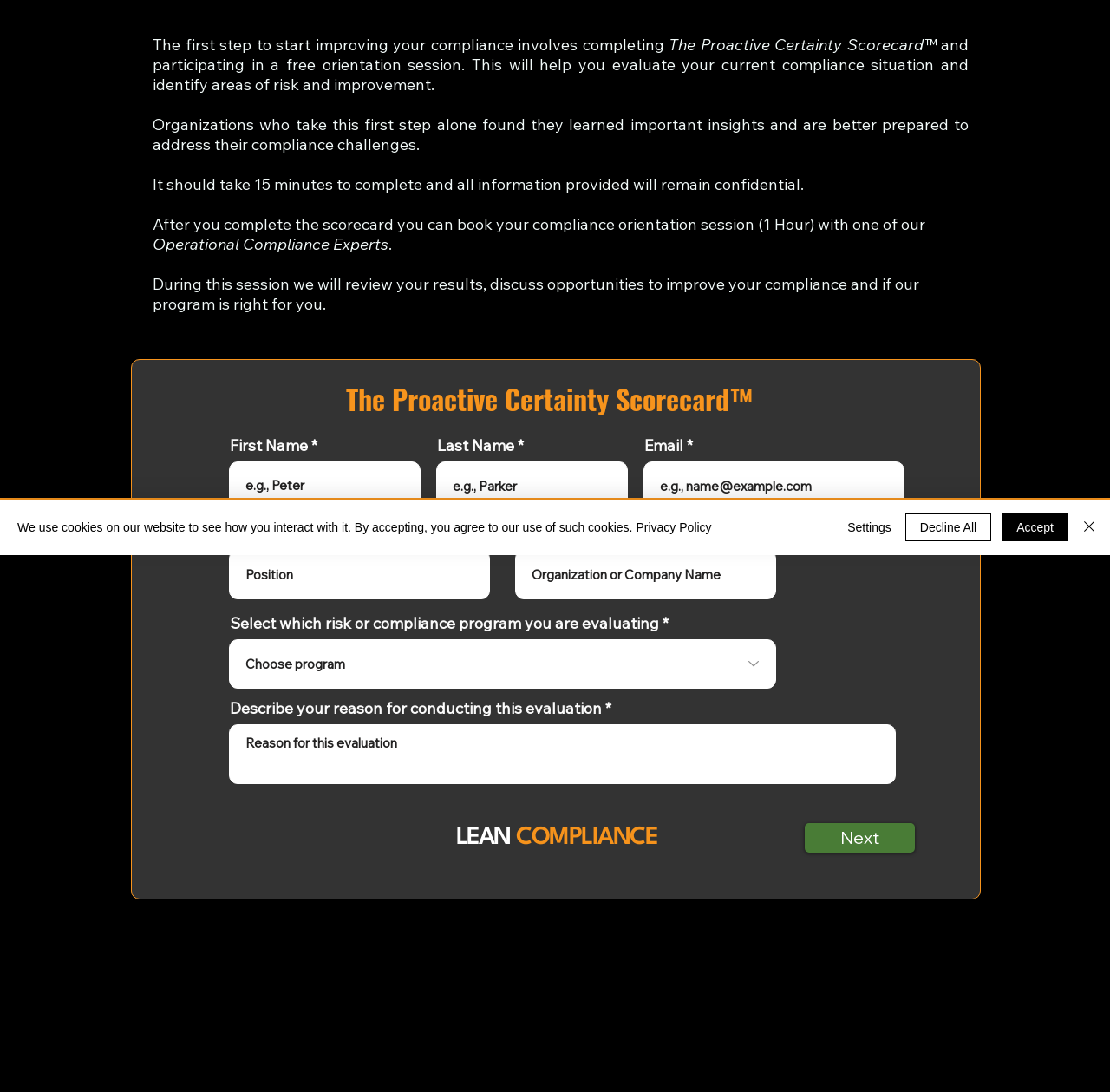For the given element description Join Us, determine the bounding box coordinates of the UI element. The coordinates should follow the format (top-left x, top-left y, bottom-right x, bottom-right y) and be within the range of 0 to 1.

None